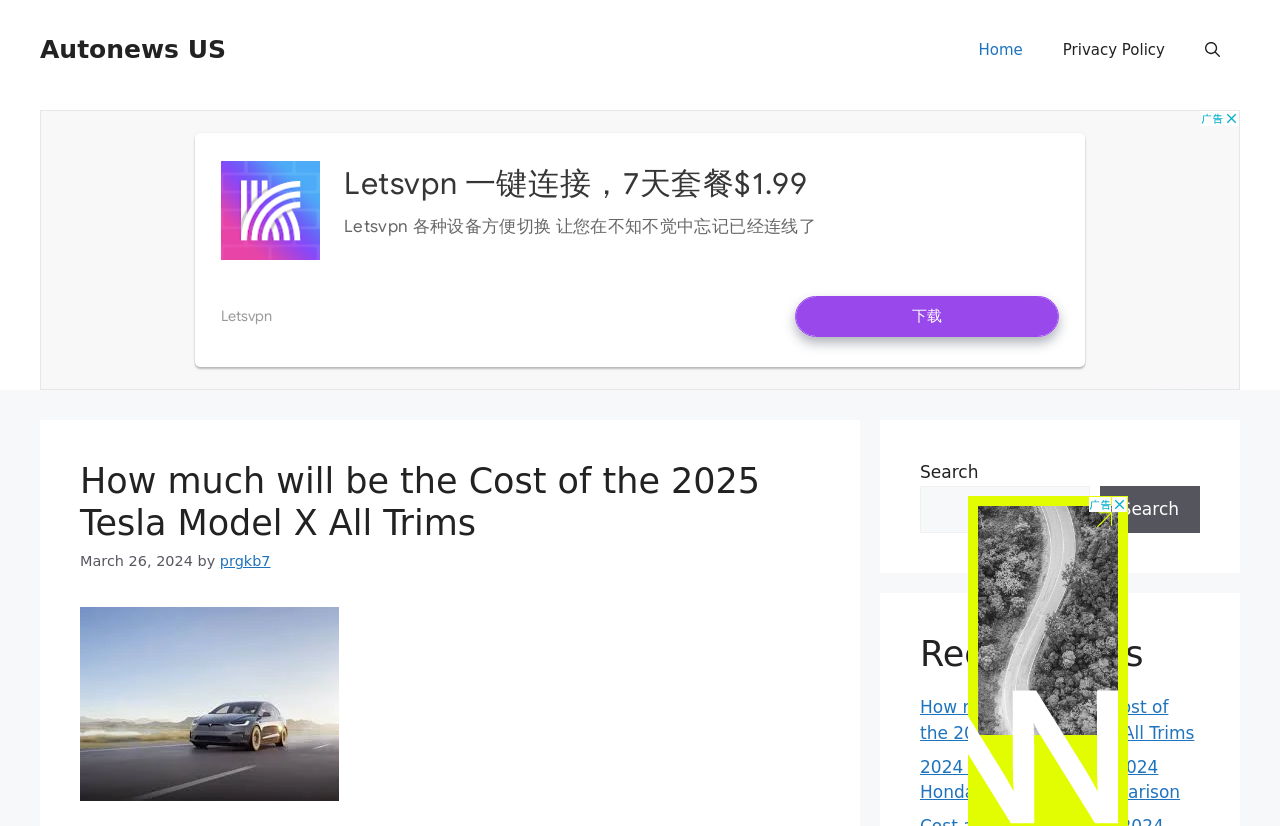Identify the bounding box coordinates of the section to be clicked to complete the task described by the following instruction: "search for something". The coordinates should be four float numbers between 0 and 1, formatted as [left, top, right, bottom].

[0.719, 0.588, 0.851, 0.645]